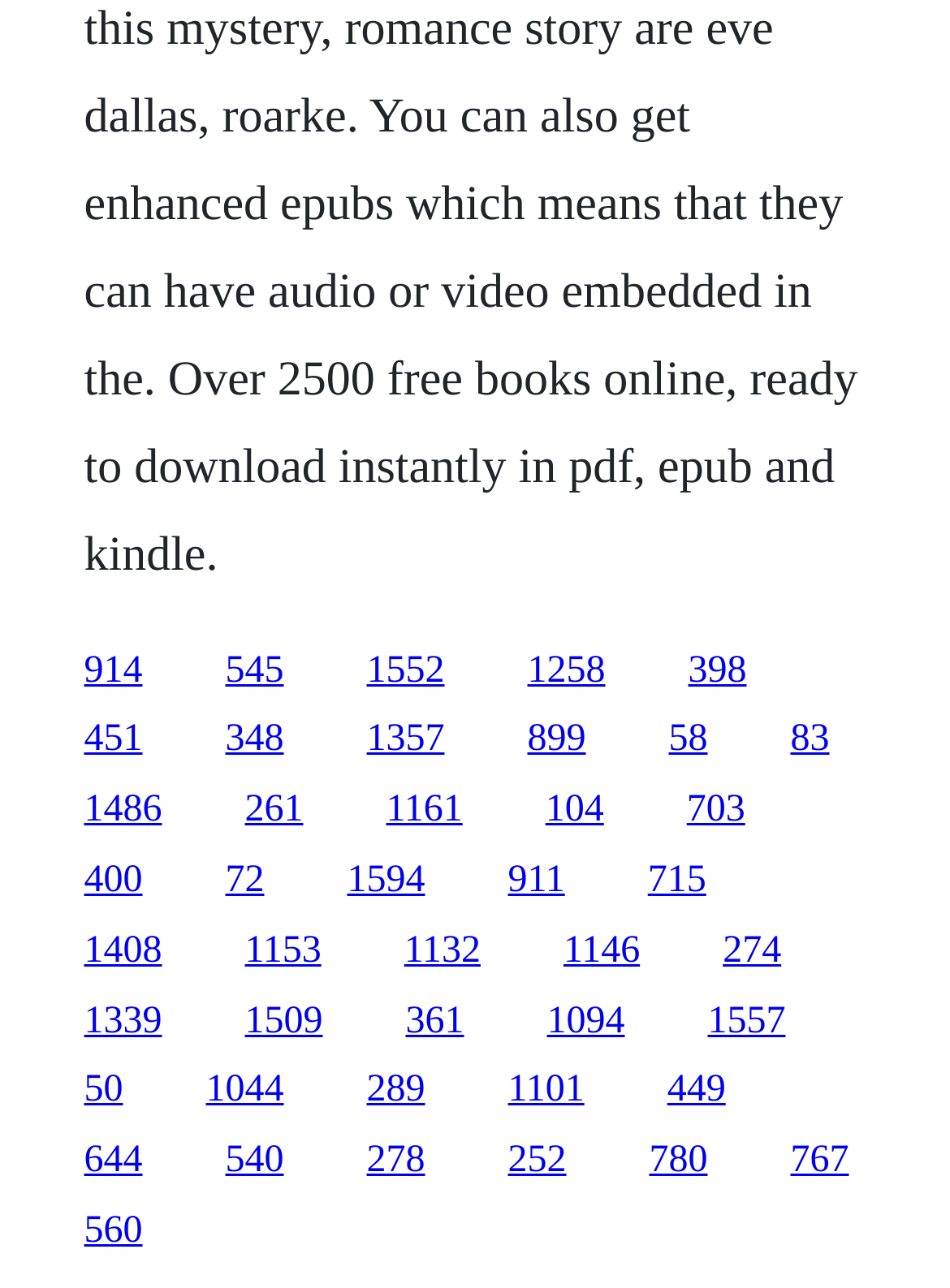Please identify the bounding box coordinates of the clickable area that will allow you to execute the instruction: "visit the third link".

[0.386, 0.504, 0.468, 0.536]